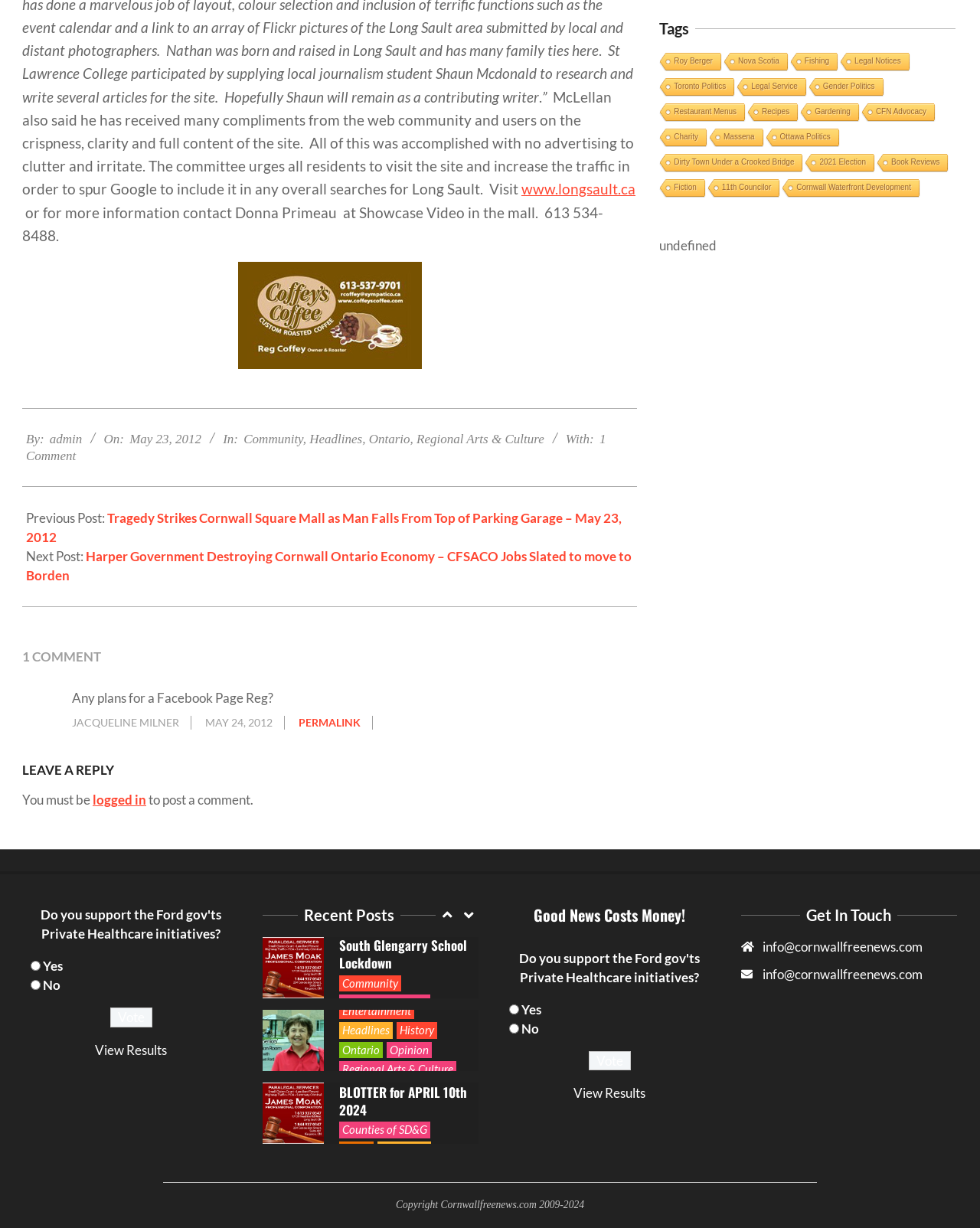Based on the image, give a detailed response to the question: What is the title of the previous post?

I found the title of the previous post by looking at the section that says 'Previous Post:' and then reading the title of the link below it.